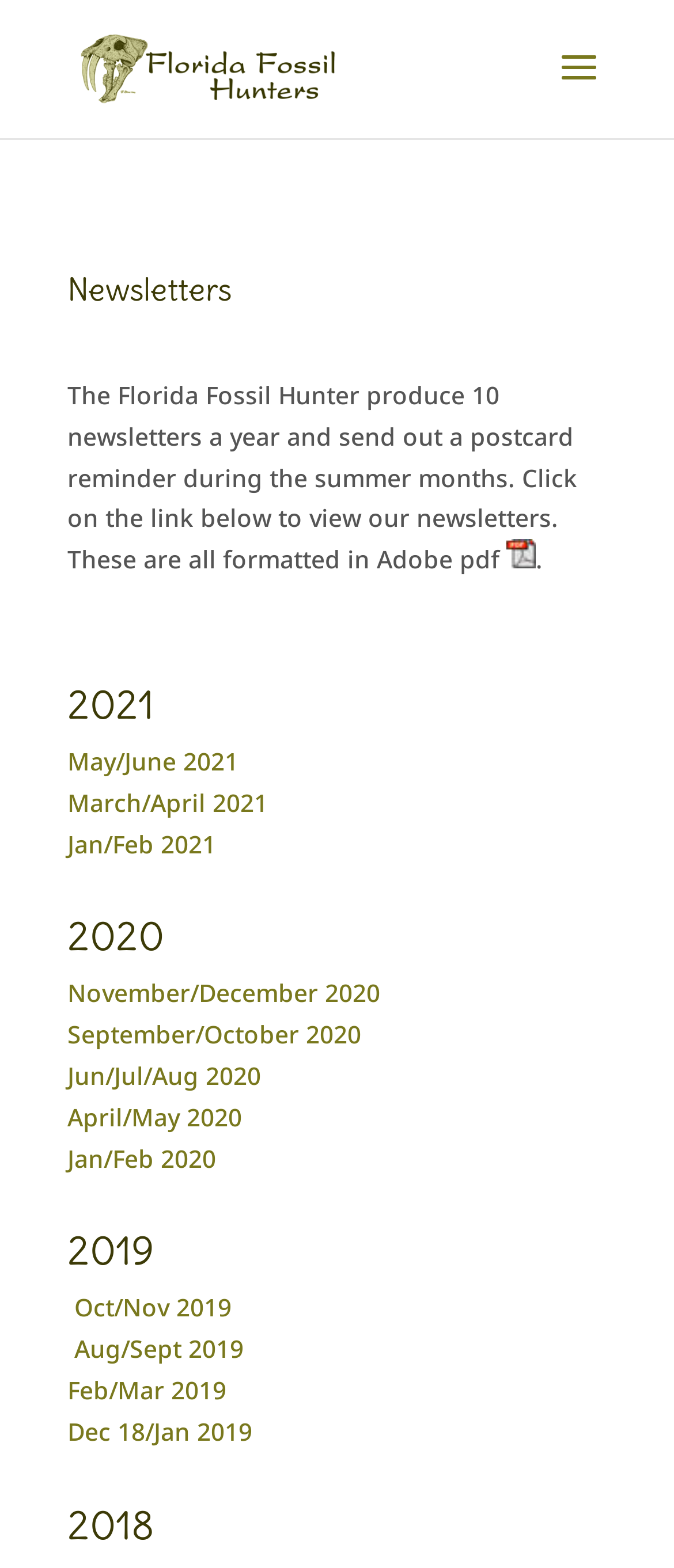Based on the element description: "alt="Florida Fossil Hunters"", identify the UI element and provide its bounding box coordinates. Use four float numbers between 0 and 1, [left, top, right, bottom].

[0.11, 0.032, 0.51, 0.053]